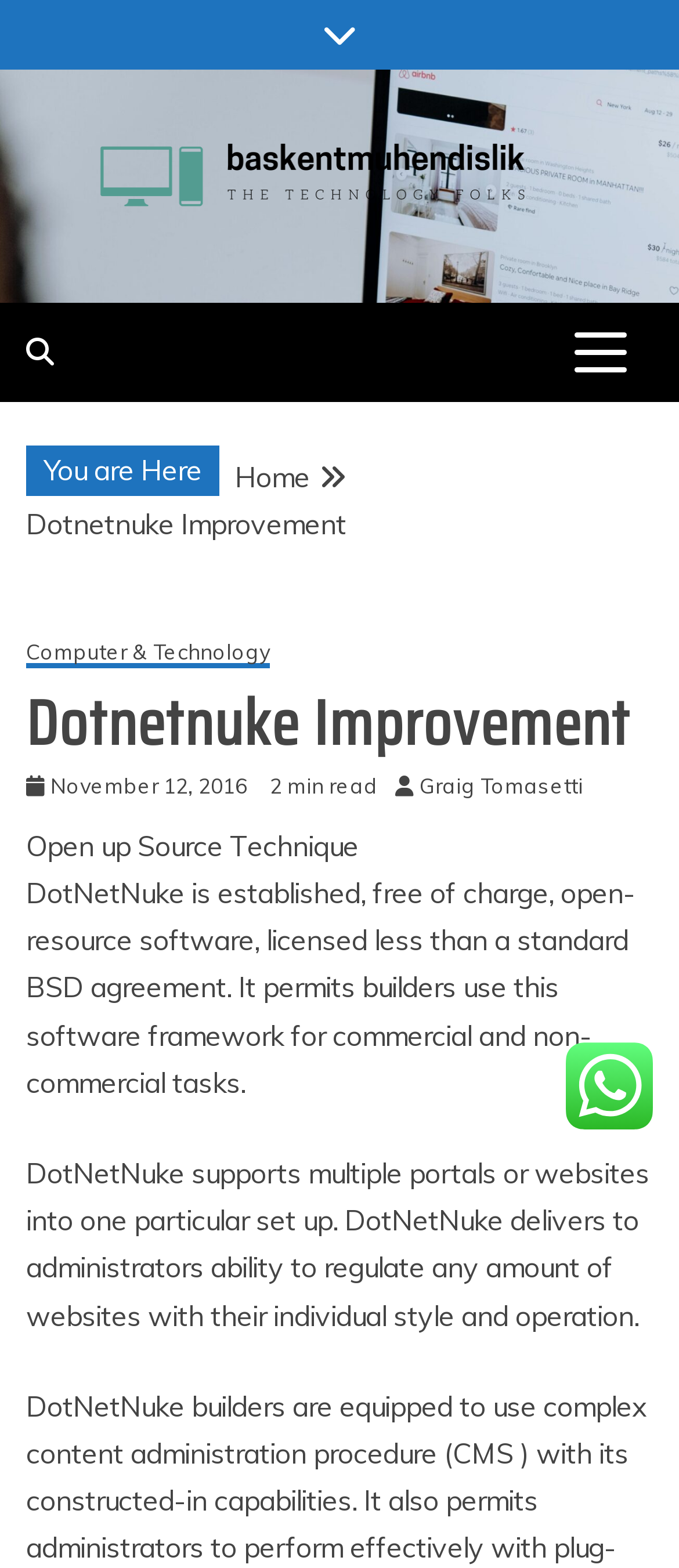What is the name of the software framework?
From the details in the image, answer the question comprehensively.

I found the answer by reading the text content of the webpage, specifically the sentence 'DotNetNuke is established, free of charge, open-resource software, licensed less than a standard BSD agreement.' which mentions the name of the software framework.